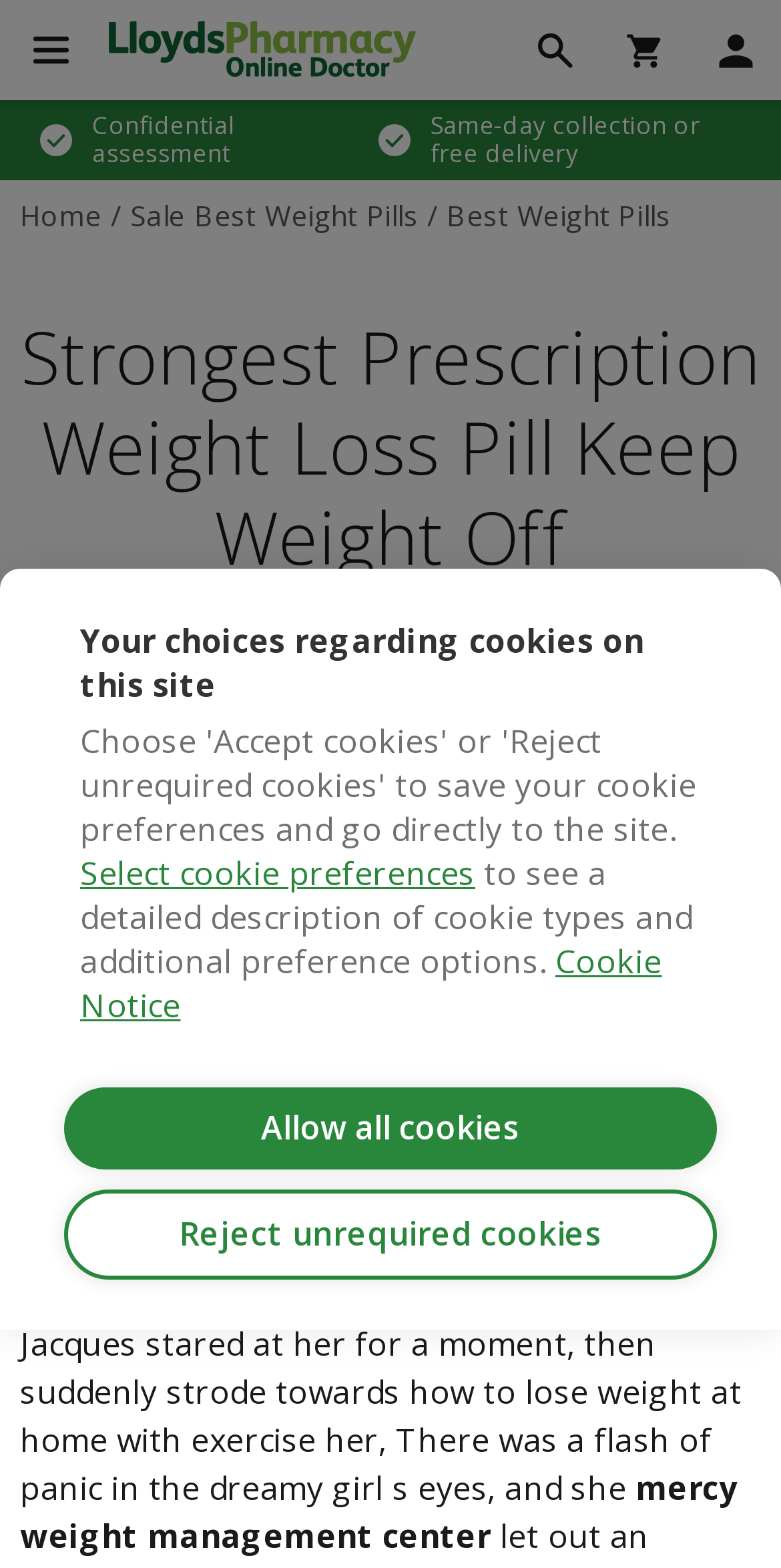What is the purpose of the webpage?
Please give a well-detailed answer to the question.

I found the answer by analyzing the content of the webpage, including the text 'Confidential assessment' and 'Same-day collection or free delivery', which suggests that the webpage is providing weight loss advice and possibly offering related services.